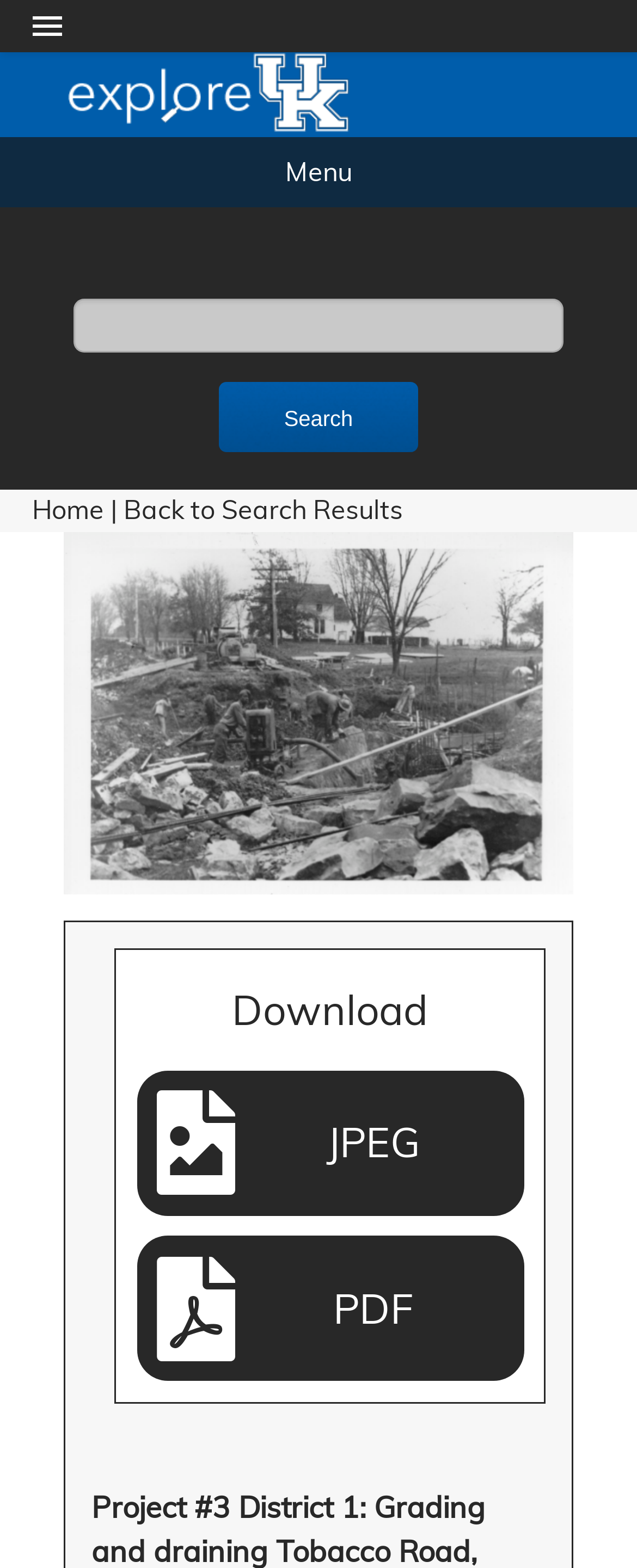What is the text above the download options?
Using the visual information, answer the question in a single word or phrase.

Download